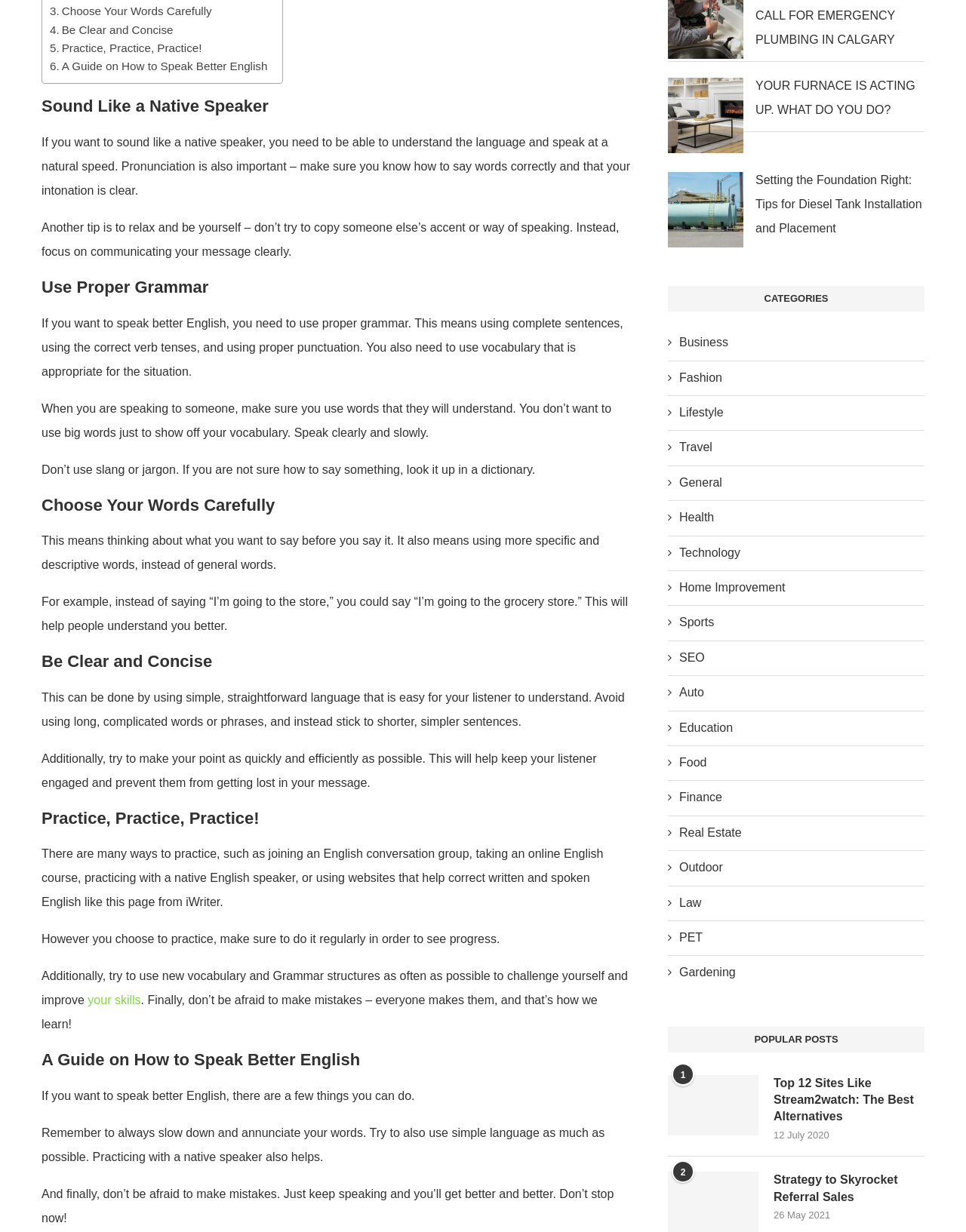Respond to the question below with a concise word or phrase:
What is the date of the post 'Strategy to Skyrocket Referral Sales'?

26 May 2021